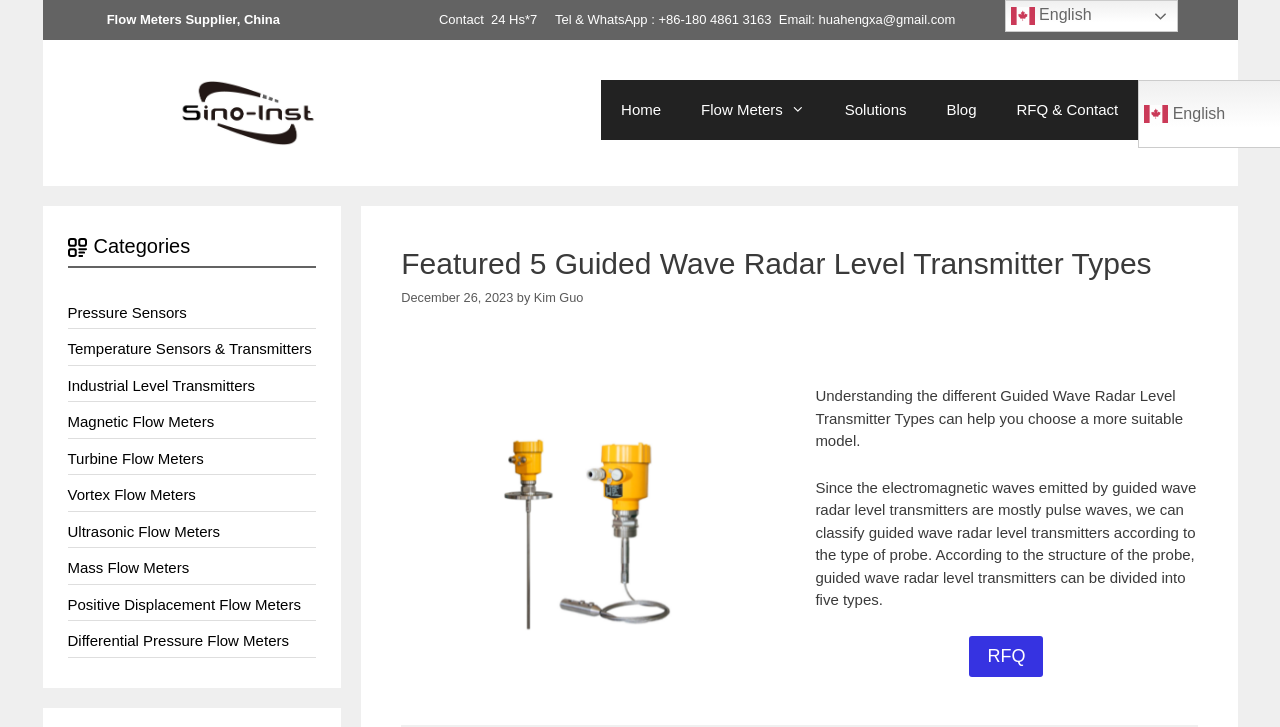Using a single word or phrase, answer the following question: 
What is the name of the website?

Sino-Inst